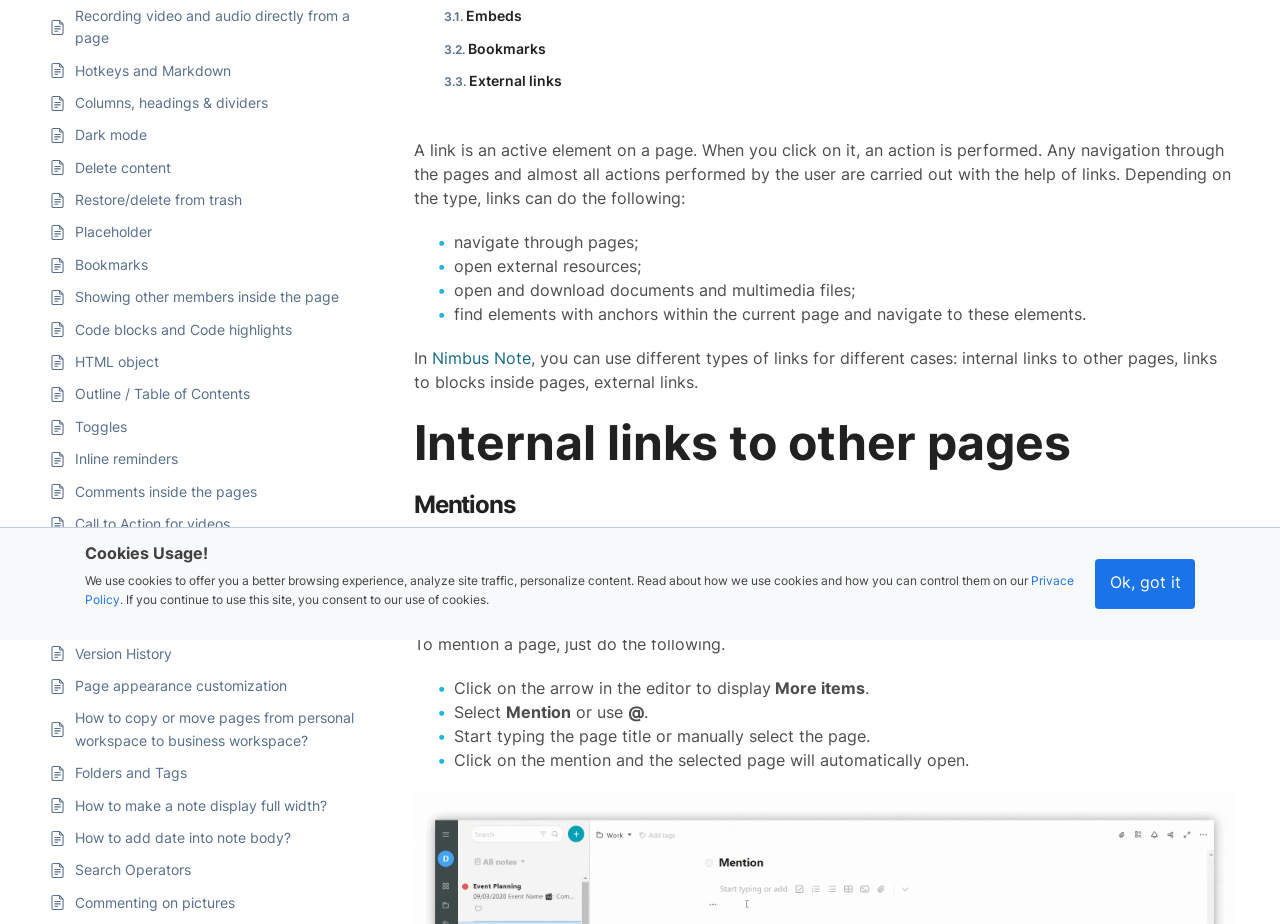Find the bounding box coordinates for the HTML element described as: "Outline / Table of Contents". The coordinates should consist of four float values between 0 and 1, i.e., [left, top, right, bottom].

[0.059, 0.415, 0.195, 0.439]